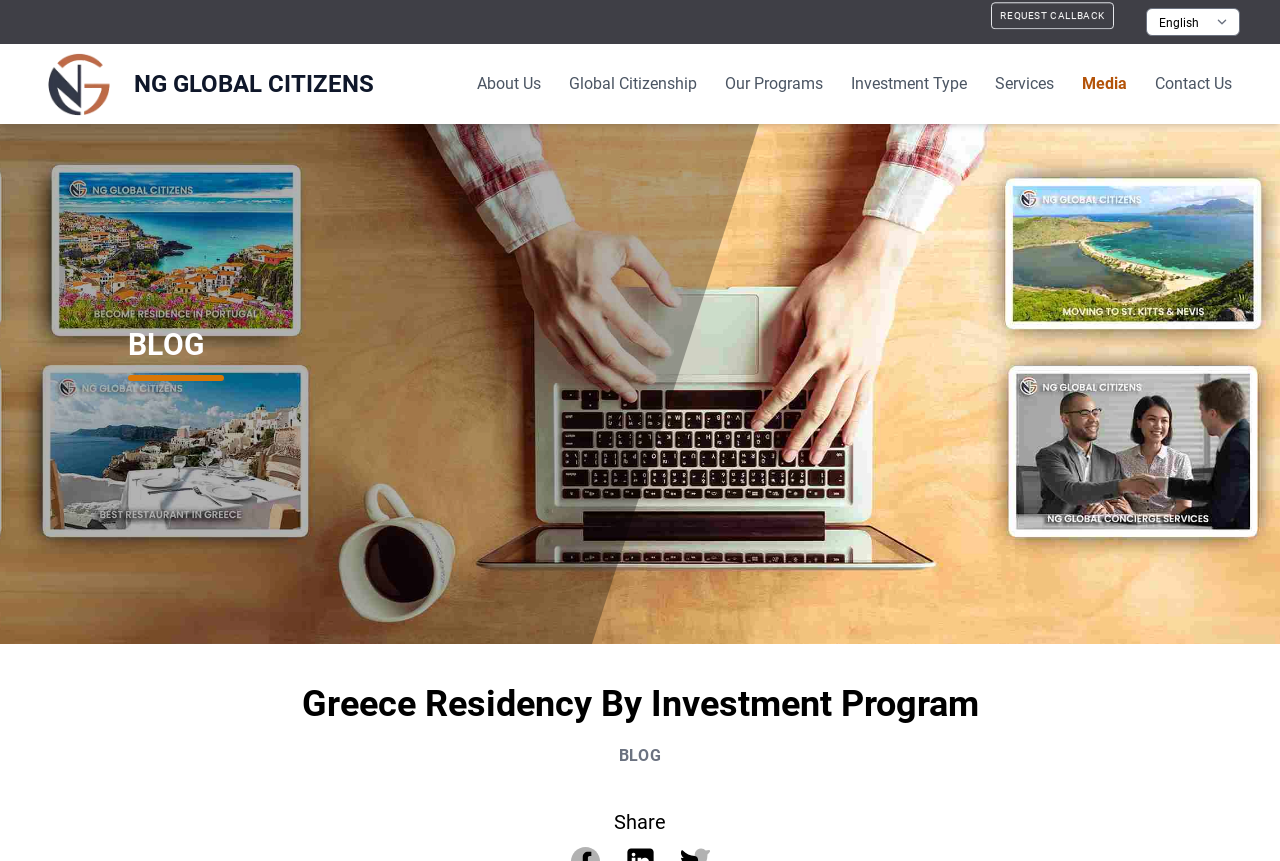Determine the coordinates of the bounding box for the clickable area needed to execute this instruction: "view contact information".

None